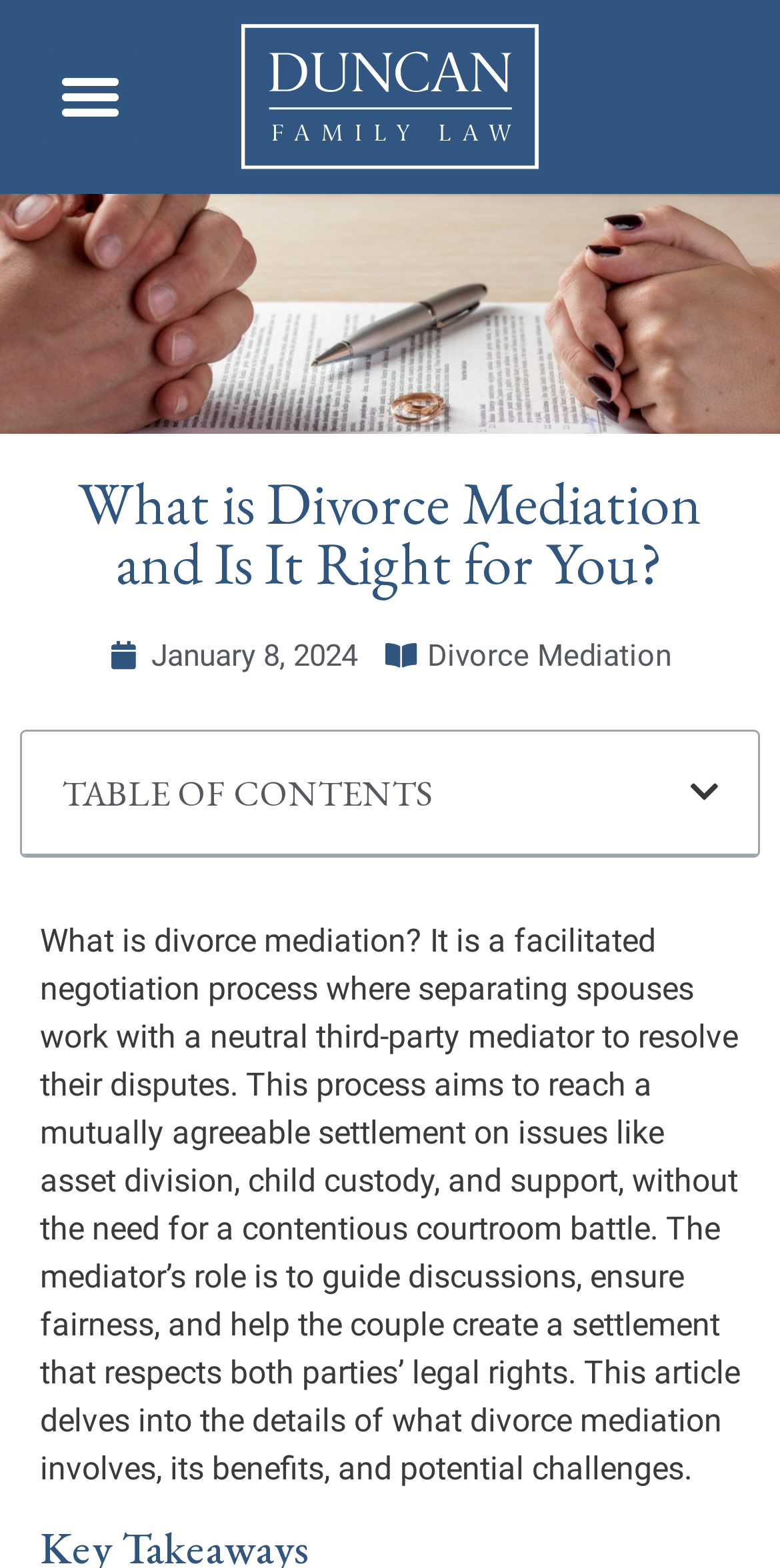Give a detailed overview of the webpage's appearance and contents.

The webpage is about divorce mediation, specifically discussing what it is, its benefits, and potential challenges. At the top left corner, there is a button labeled "Menu Toggle". Next to it, on the top right side, there is a link with no text. Below these elements, the main title "What is Divorce Mediation and Is It Right for You?" is prominently displayed. 

Underneath the title, there are two links, one indicating the date "January 8, 2024" and another labeled "Divorce Mediation". Further down, a heading "TABLE OF CONTENTS" is situated, accompanied by a button "Open table of contents" on its right side. 

The main content of the webpage is a lengthy paragraph that explains divorce mediation as a facilitated negotiation process where separating spouses work with a neutral third-party mediator to resolve disputes, aiming to reach a mutually agreeable settlement on issues like asset division, child custody, and support. The mediator's role is to guide discussions, ensure fairness, and help the couple create a settlement that respects both parties' legal rights.